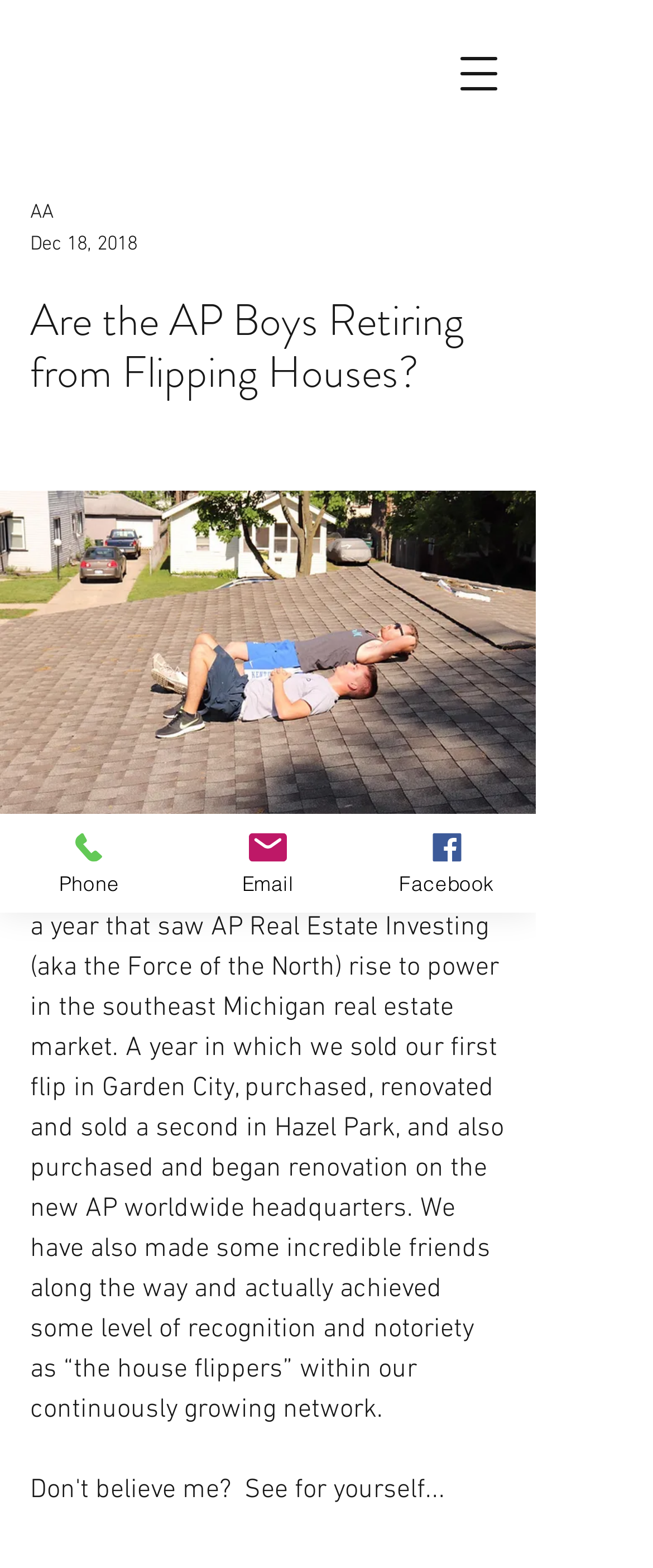Provide a thorough summary of the webpage.

The webpage appears to be a blog post or article about AP Real Estate Investing, also known as "the Force of the North". The title of the page is "Are the AP Boys Retiring from Flipping Houses?" and is displayed prominently at the top of the page. 

Below the title, there is a button with no text, followed by a block of text that summarizes the content of the page. The text describes the accomplishments of AP Real Estate Investing in 2018, including selling their first flip in Garden City, purchasing and renovating a second property in Hazel Park, and buying a new headquarters. The text also mentions the recognition and notoriety they gained as "the house flippers" within their network.

To the top right of the page, there is a navigation menu button labeled "Open navigation menu". This button is accompanied by a small icon labeled "AA" and a date "Dec 18, 2018". 

At the bottom of the page, there are three links to contact the authors: "Phone", "Email", and "Facebook". Each link is accompanied by a small icon. The "Phone" link is located at the bottom left, the "Email" link is in the middle, and the "Facebook" link is at the bottom right.